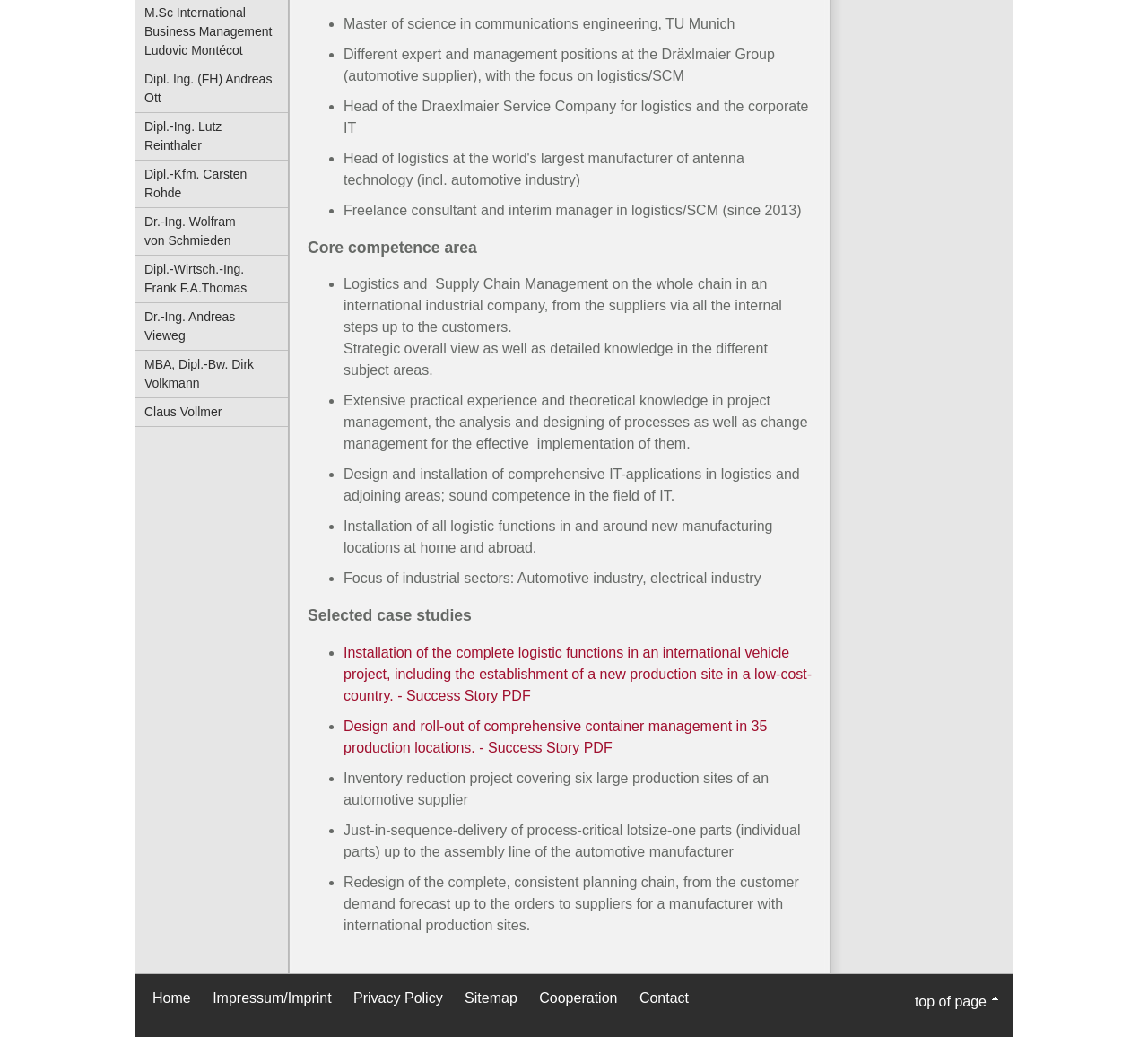Determine the bounding box coordinates of the UI element described below. Use the format (top-left x, top-left y, bottom-right x, bottom-right y) with floating point numbers between 0 and 1: Dipl. Ing. (FH) Andreas Ott

[0.118, 0.063, 0.251, 0.108]